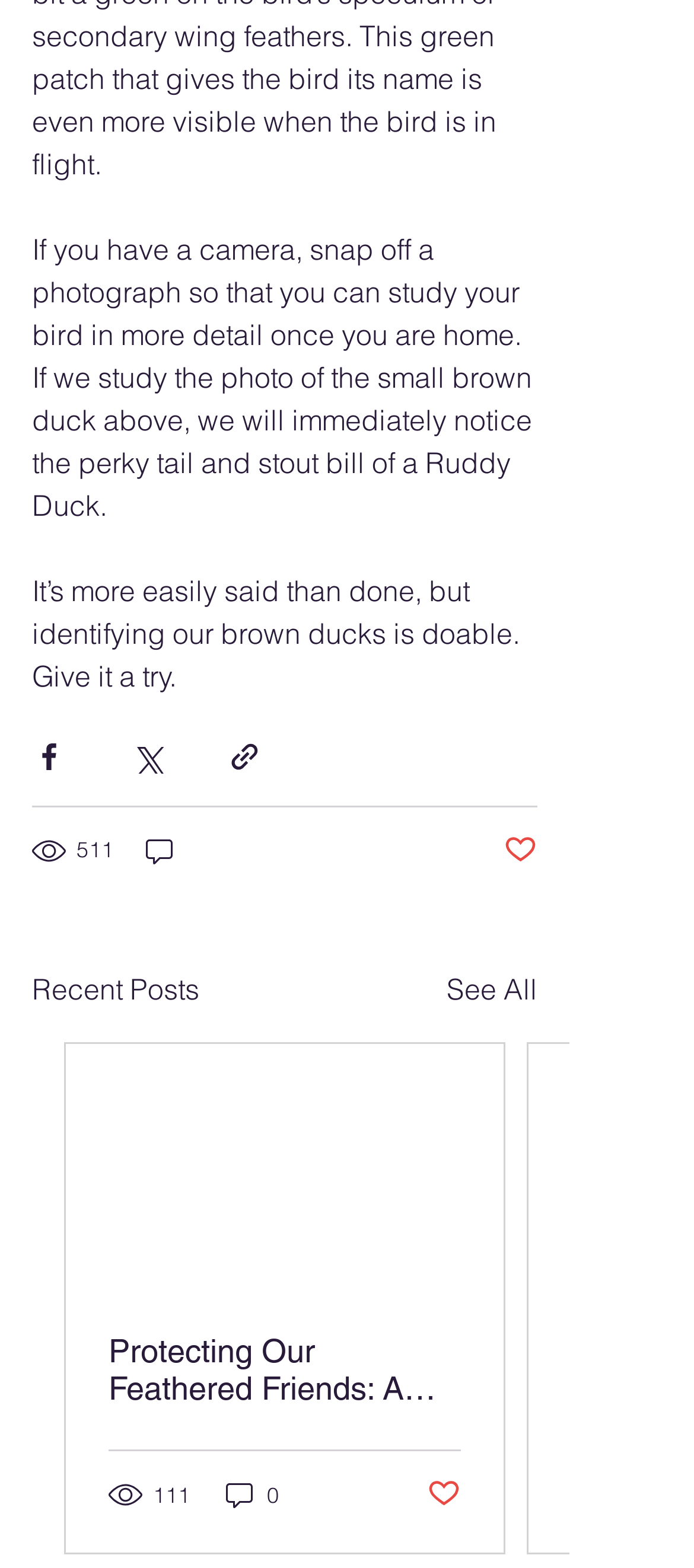Determine the bounding box coordinates of the region to click in order to accomplish the following instruction: "View the next slide". Provide the coordinates as four float numbers between 0 and 1, specifically [left, top, right, bottom].

None